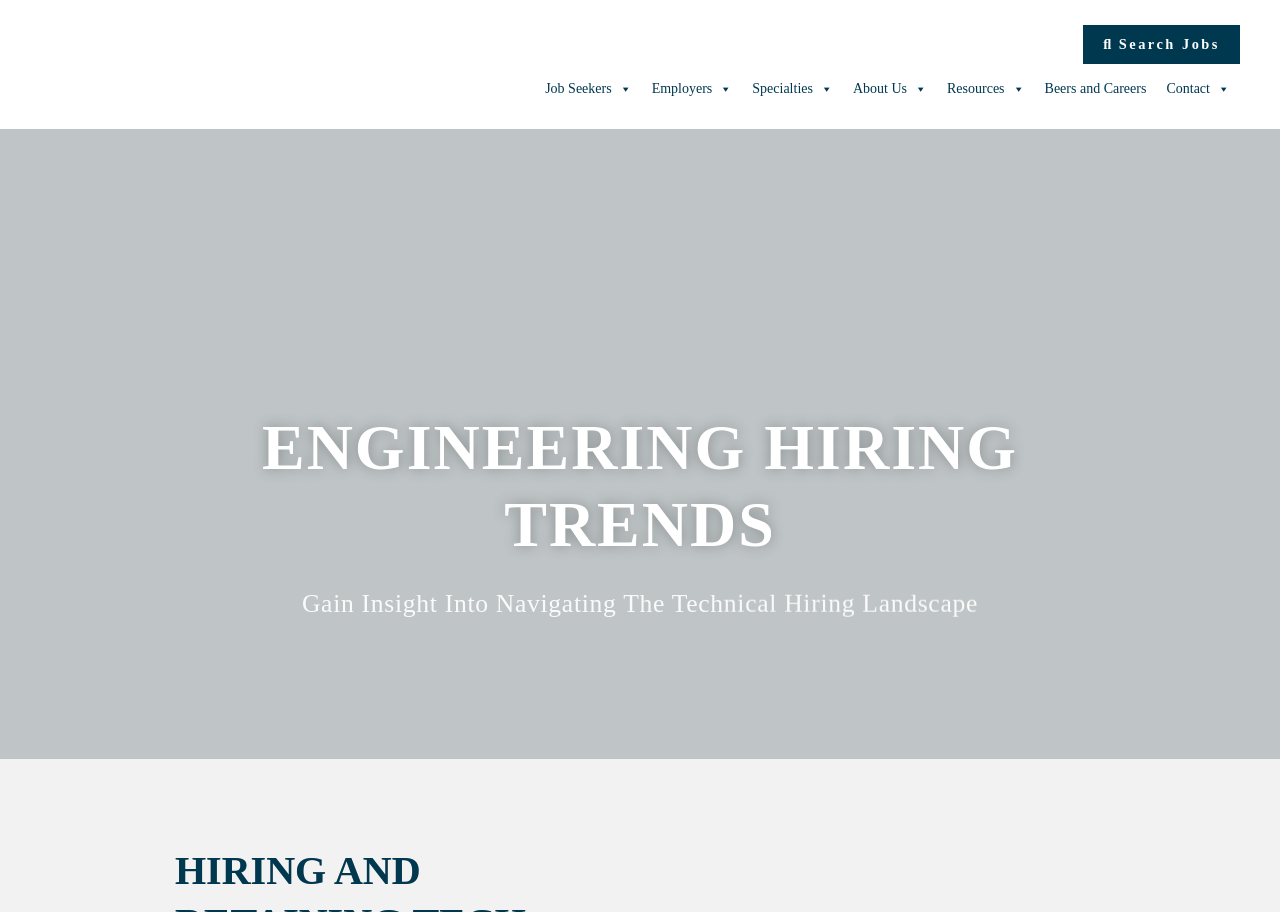Craft a detailed narrative of the webpage's structure and content.

The webpage is about engineering hiring trends and job trends, with a focus on helping companies build a workforce for the future. At the top left corner, there is a logo of "The DAVIS Companies" with a link to the company's homepage. On the top right side, there are several links, including "Search Jobs", "Job Seekers", "Employers", "Specialties", "About Us", "Resources", "Beers and Careers", and "Contact", which are likely navigation menus.

Below the navigation links, there is a large header section that spans most of the width of the page. The header section contains two headings: "ENGINEERING HIRING TRENDS" and "Gain Insight Into Navigating The Technical Hiring Landscape", which are likely the title and subtitle of the webpage's main content. The headings are centered and take up most of the width of the page, with the subtitle being slightly smaller than the title.